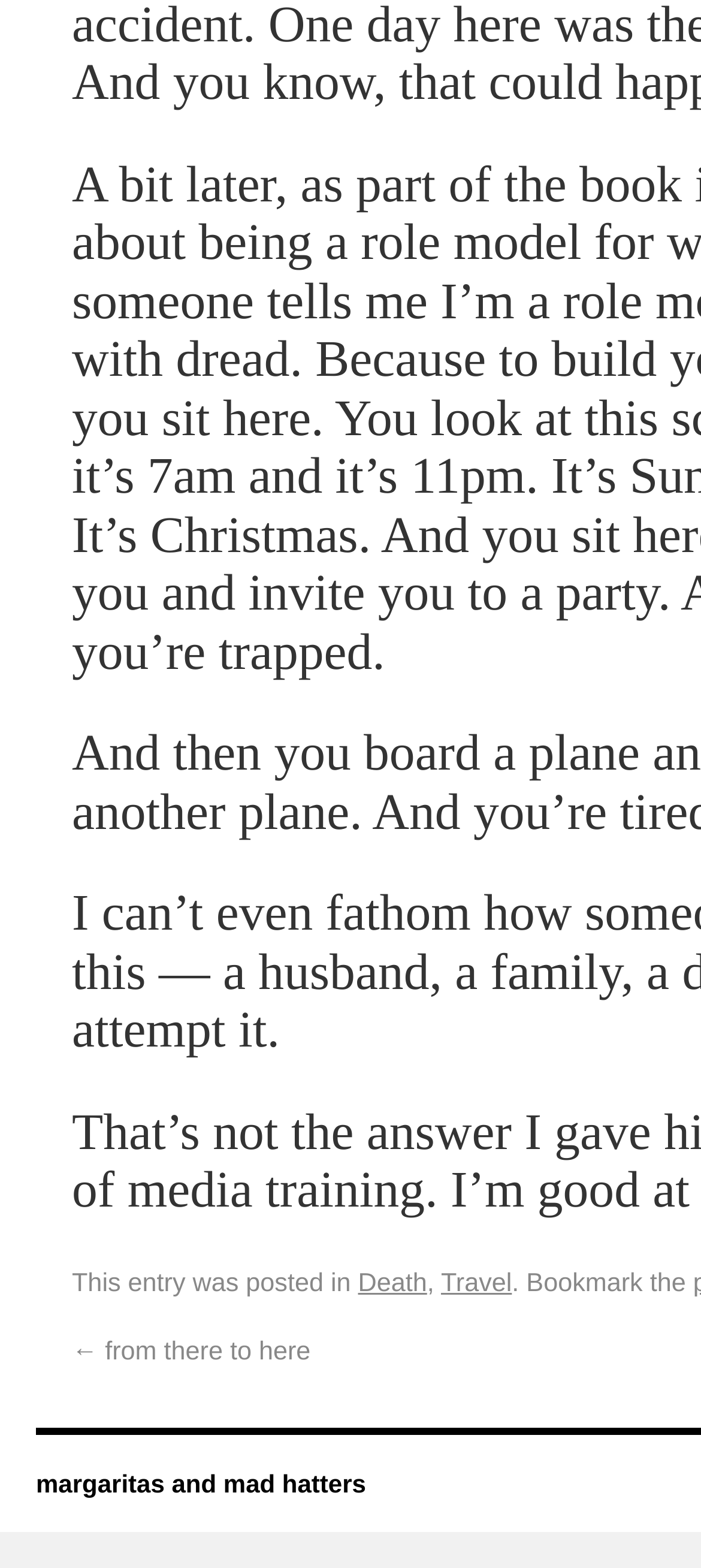Please provide a brief answer to the following inquiry using a single word or phrase:
What is the phrase before 'Bookmark the'?

This entry was posted in